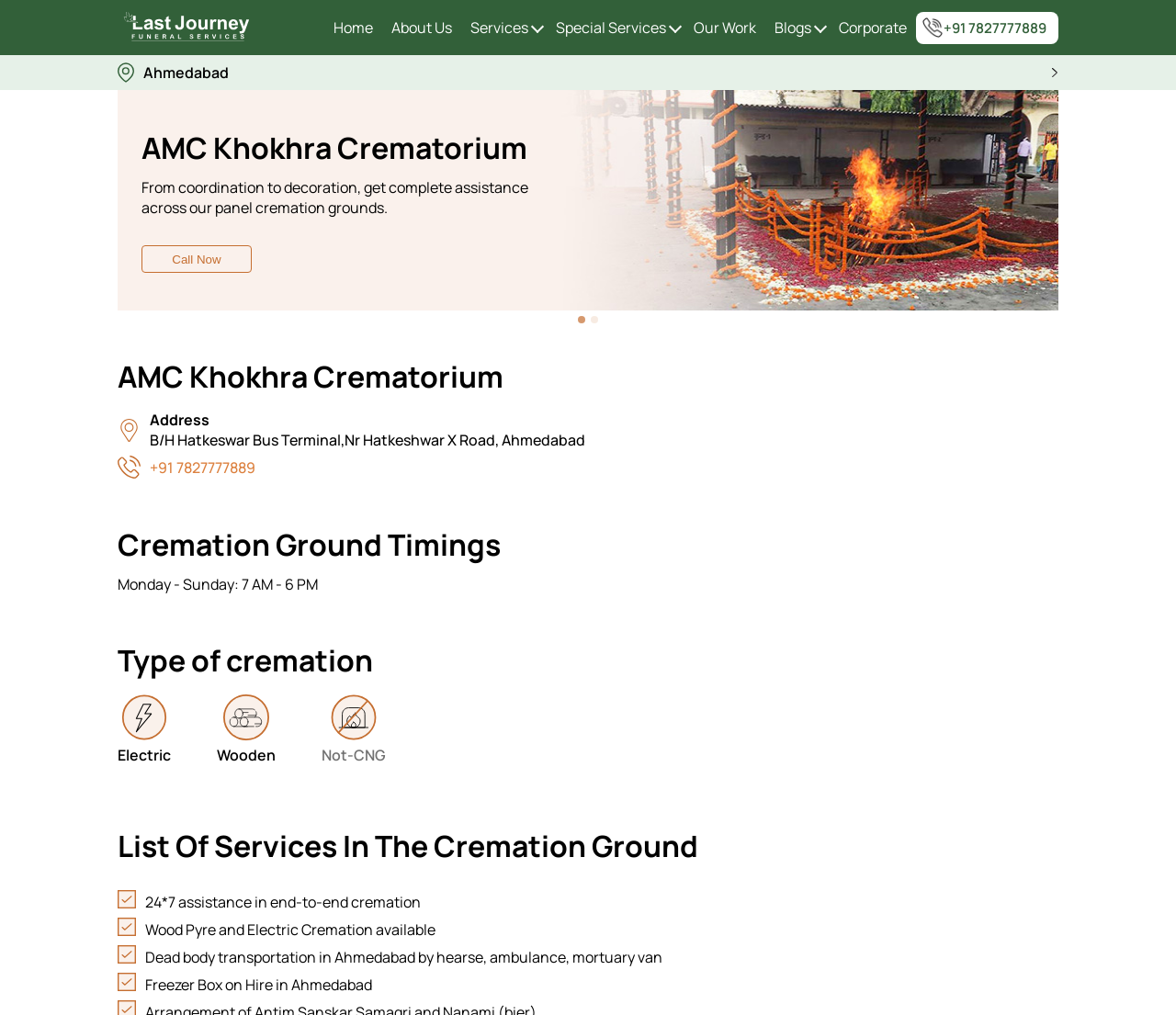Answer the question with a brief word or phrase:
What services are available in the cremation ground?

24*7 assistance, Wood Pyre, Electric Cremation, Dead body transportation, Freezer Box on Hire